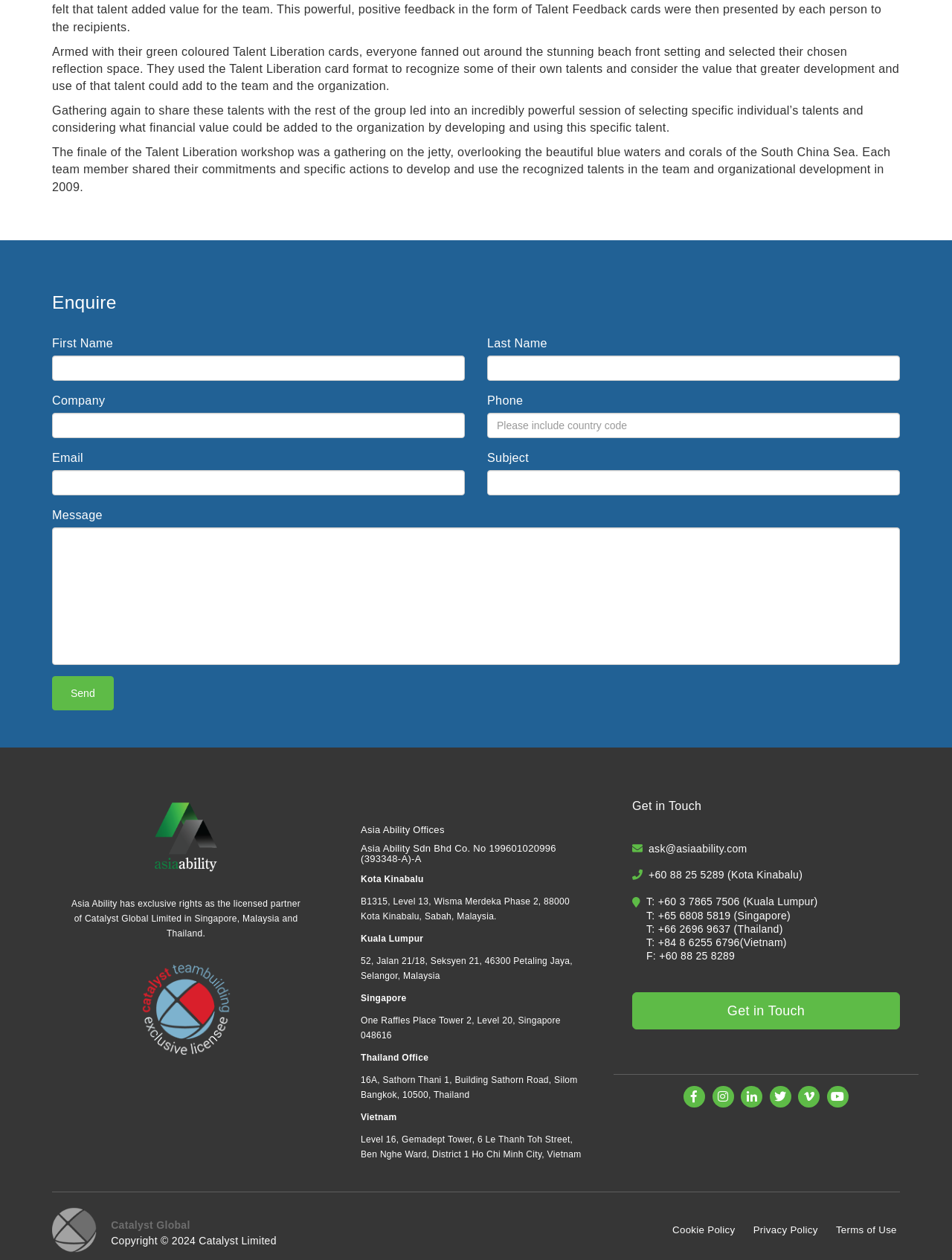Examine the image and give a thorough answer to the following question:
What social media platforms can Asia Ability be found on?

Asia Ability can be found on Facebook, Instagram, Linkedin, Twitter, Vimeo, and Youtube, as mentioned in the 'Get in Touch' section of the webpage, where there are links to these social media platforms.